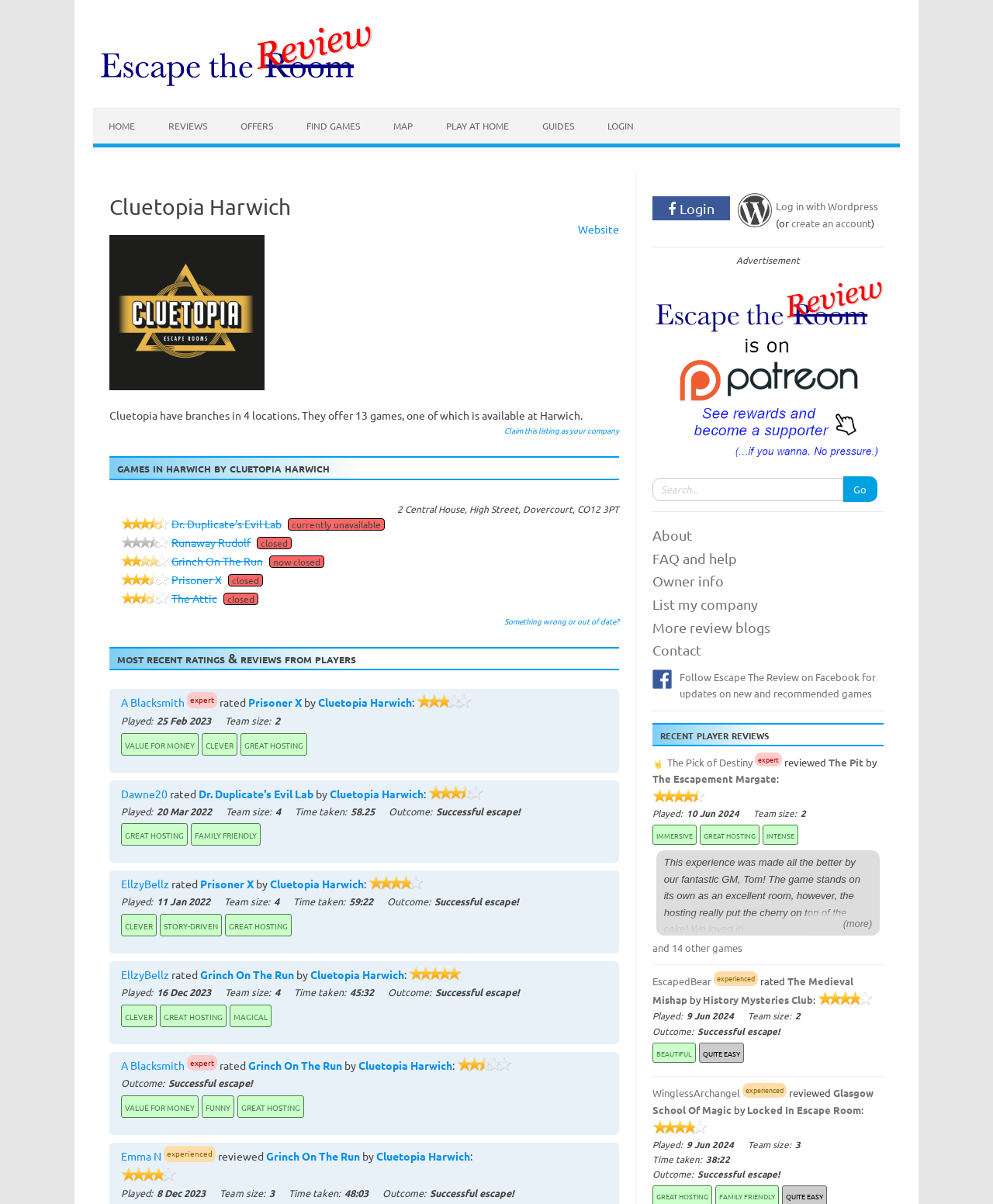Determine the bounding box coordinates for the area you should click to complete the following instruction: "Click on the 'LOGIN' link".

[0.596, 0.09, 0.654, 0.119]